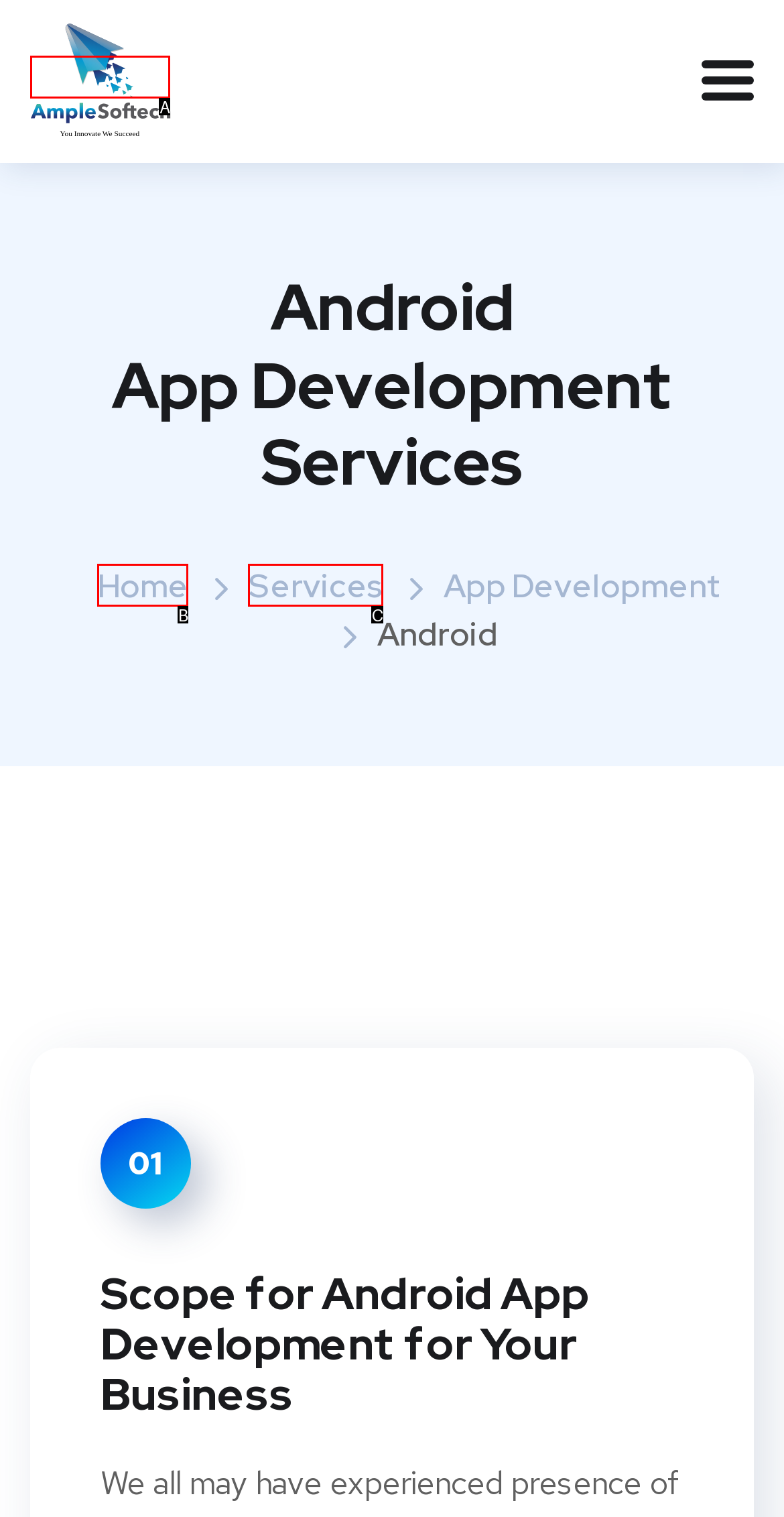Given the description: Home, identify the matching option. Answer with the corresponding letter.

B